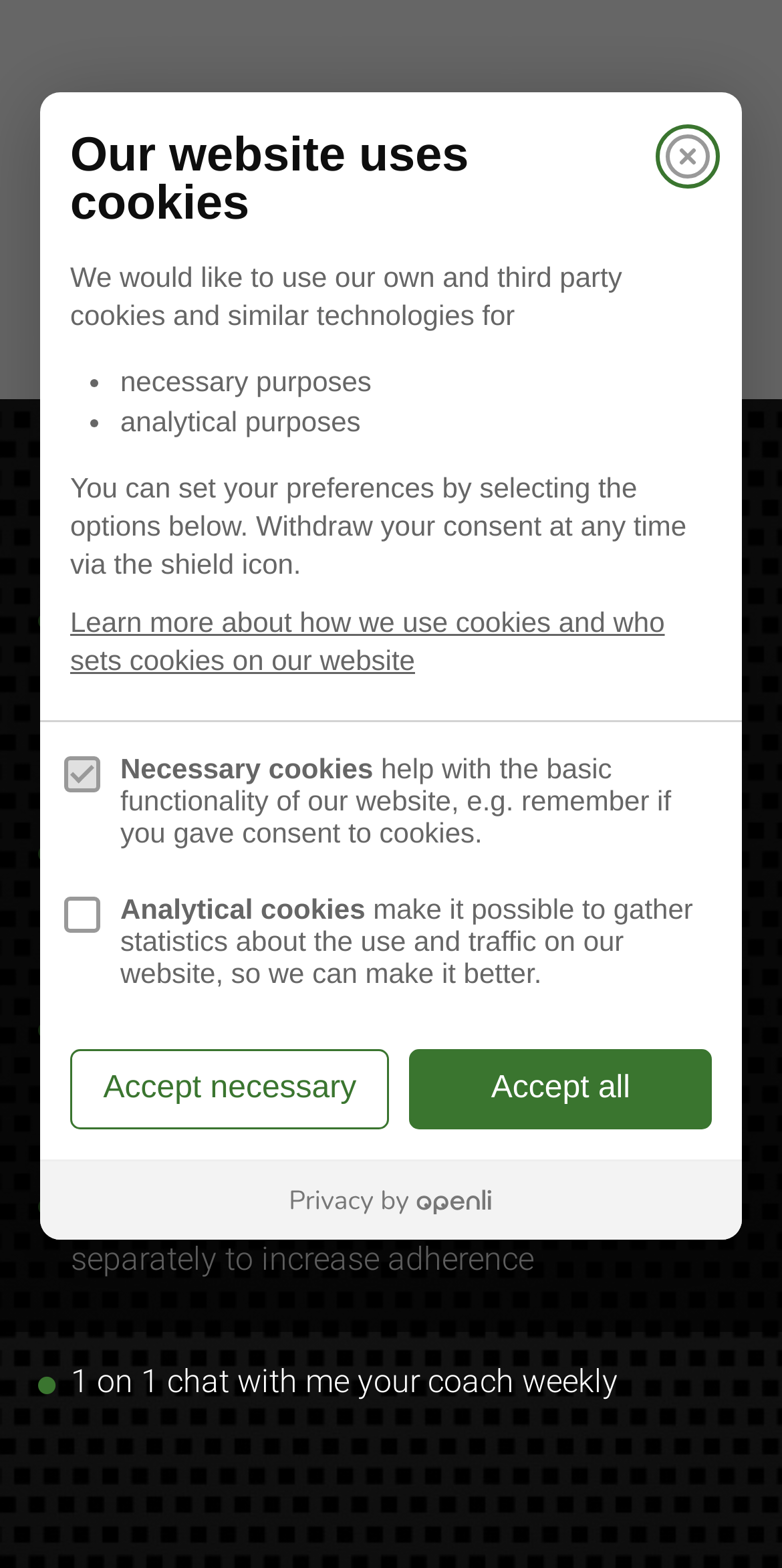Provide a comprehensive caption for the webpage.

The webpage is titled "Coaching - The Lifestyle clinic london" and has a prominent link and image of the same name at the top left corner. To the top right, there is a site navigation button that, when expanded, controls the navigation menu.

Below the title, there is a large heading "ALL IN ONE APP" that spans most of the width of the page. Underneath, there are four paragraphs of text that describe the features of the app, including learning about nutrition, setting goals, tracking progress, and having one-on-one chats with a coach.

To the right of the paragraphs, there is a section about cookies on the website. It starts with a static text "Our website uses cookies" and is followed by a button to close the section. Below, there is a detailed explanation of how cookies are used, including necessary and analytical purposes. The section also includes a list of options to set preferences and a paragraph about learning more about cookies.

Further down, there are two checkboxes for necessary and analytical cookies, with the necessary cookies checkbox already checked. Below the checkboxes, there are two buttons to accept necessary cookies or all cookies.

At the very bottom of the page, there is a content information section with a link to "Privacy by Openli".